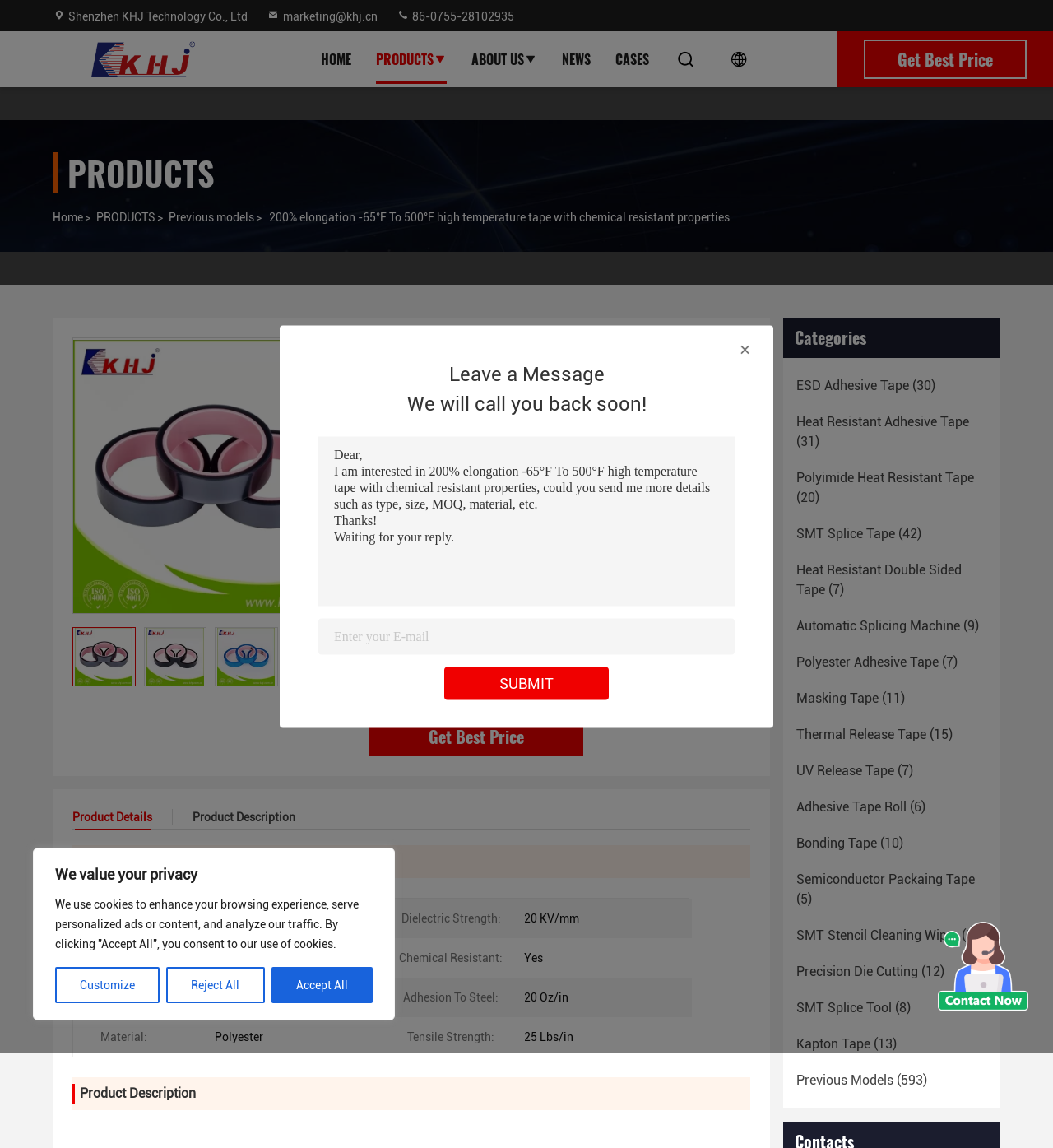Please specify the bounding box coordinates of the element that should be clicked to execute the given instruction: 'Enter your email address'. Ensure the coordinates are four float numbers between 0 and 1, expressed as [left, top, right, bottom].

[0.302, 0.539, 0.698, 0.57]